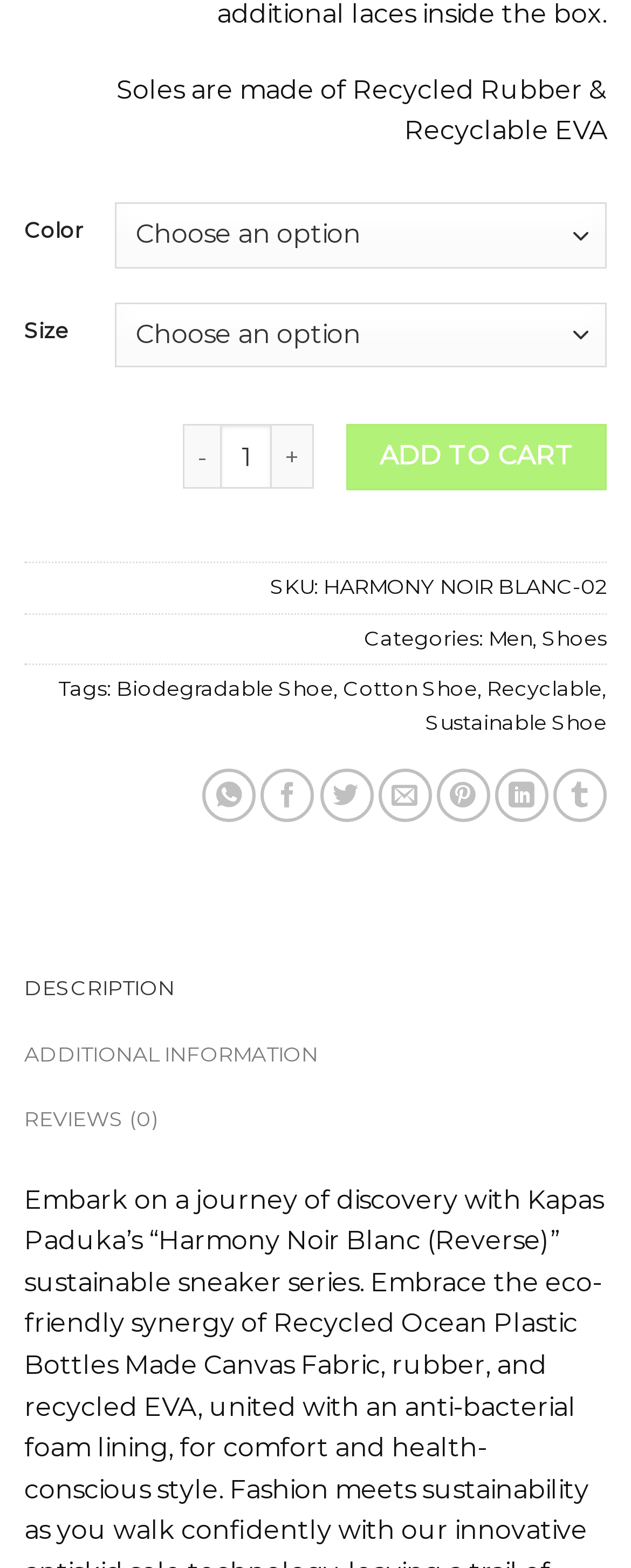Please find the bounding box coordinates of the element that must be clicked to perform the given instruction: "Select a color". The coordinates should be four float numbers from 0 to 1, i.e., [left, top, right, bottom].

[0.182, 0.129, 0.962, 0.171]